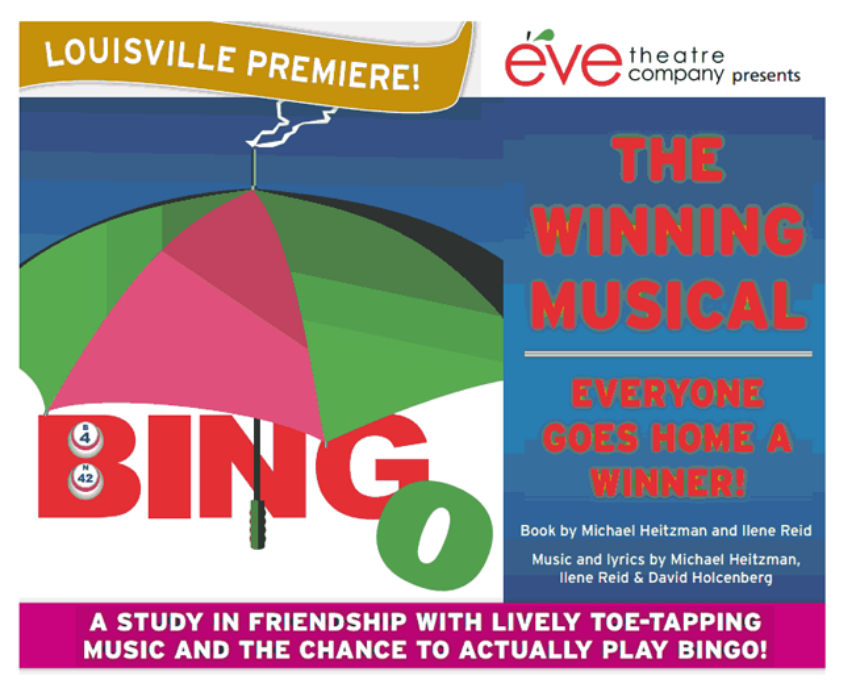Give a comprehensive caption for the image.

The promotional image for the Eve Theatre Company's production showcases the title, "Bingo! The Winning Musical," prominently displayed in bold red letters. Above the title, an eye-catching banner announces "LOUISVILLE PREMIERE!" against a subtle blue background, accompanied by a whimsical umbrella, half pink and half green, symbolizing fun and playfulness. The poster indicates that everyone who attends the show will "GO HOME A WINNER!" highlighting the interactive nature of the performance. It lists the creative credits, including the book by Michael Heitzman and Ilene Reid, and music and lyrics by the same duo along with David Holcenberg. At the bottom, a tagline reads: "A study in friendship with lively toe-tapping music and the chance to actually play BINGO!" This vibrant design captures the essence of a lively, community-focused theatrical experience.